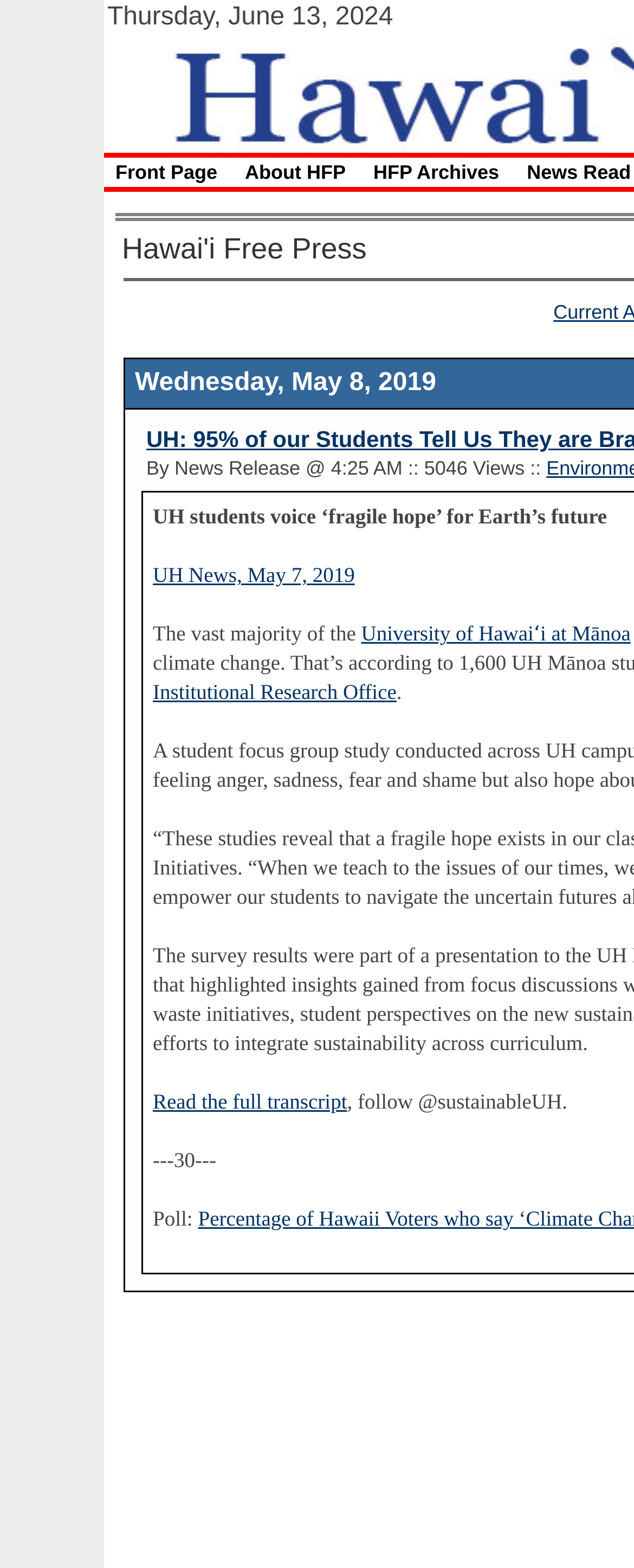Identify the bounding box for the element characterized by the following description: "University of Hawaiʻi at Mānoa".

[0.57, 0.397, 0.995, 0.412]